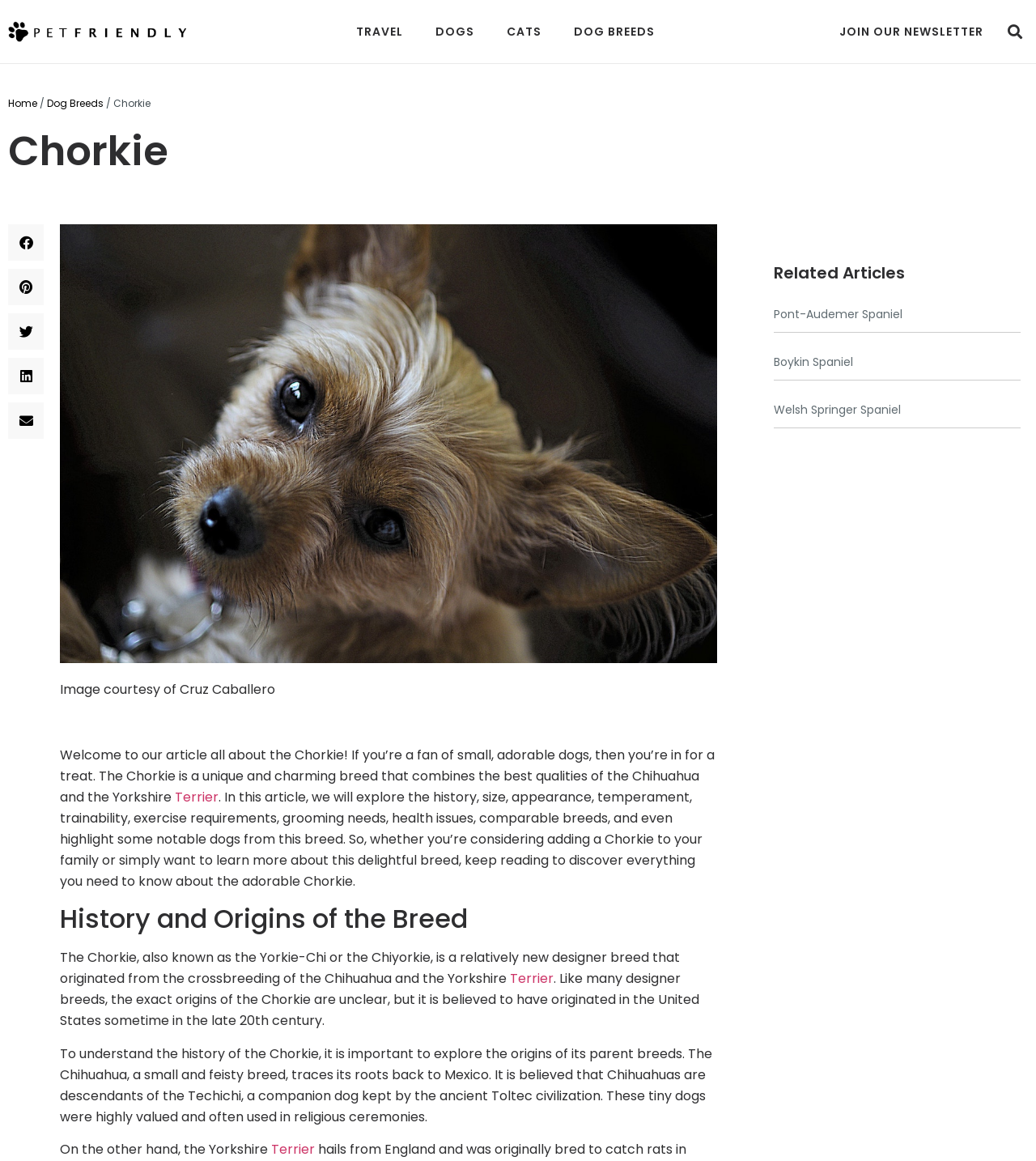Please identify the bounding box coordinates of the element's region that should be clicked to execute the following instruction: "Search for something". The bounding box coordinates must be four float numbers between 0 and 1, i.e., [left, top, right, bottom].

[0.954, 0.016, 0.993, 0.039]